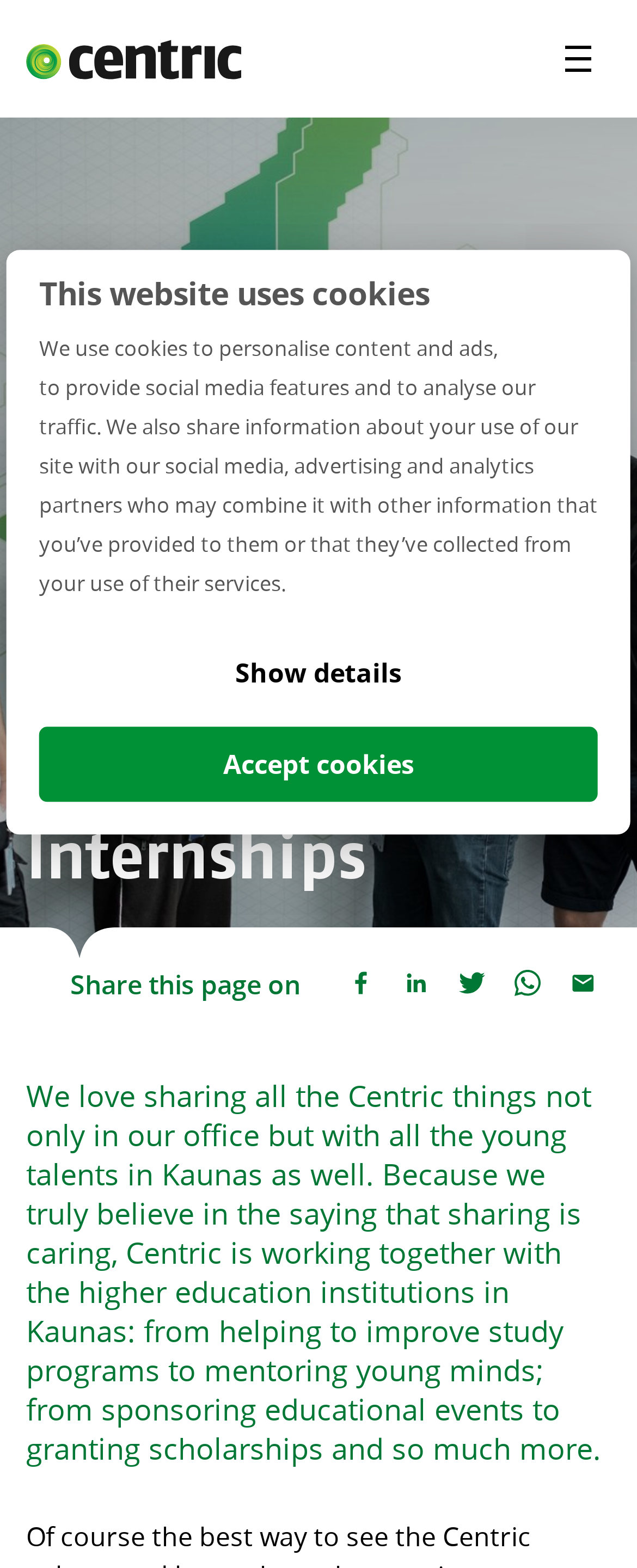What is the text above the search box?
Based on the image, answer the question with a single word or brief phrase.

Search